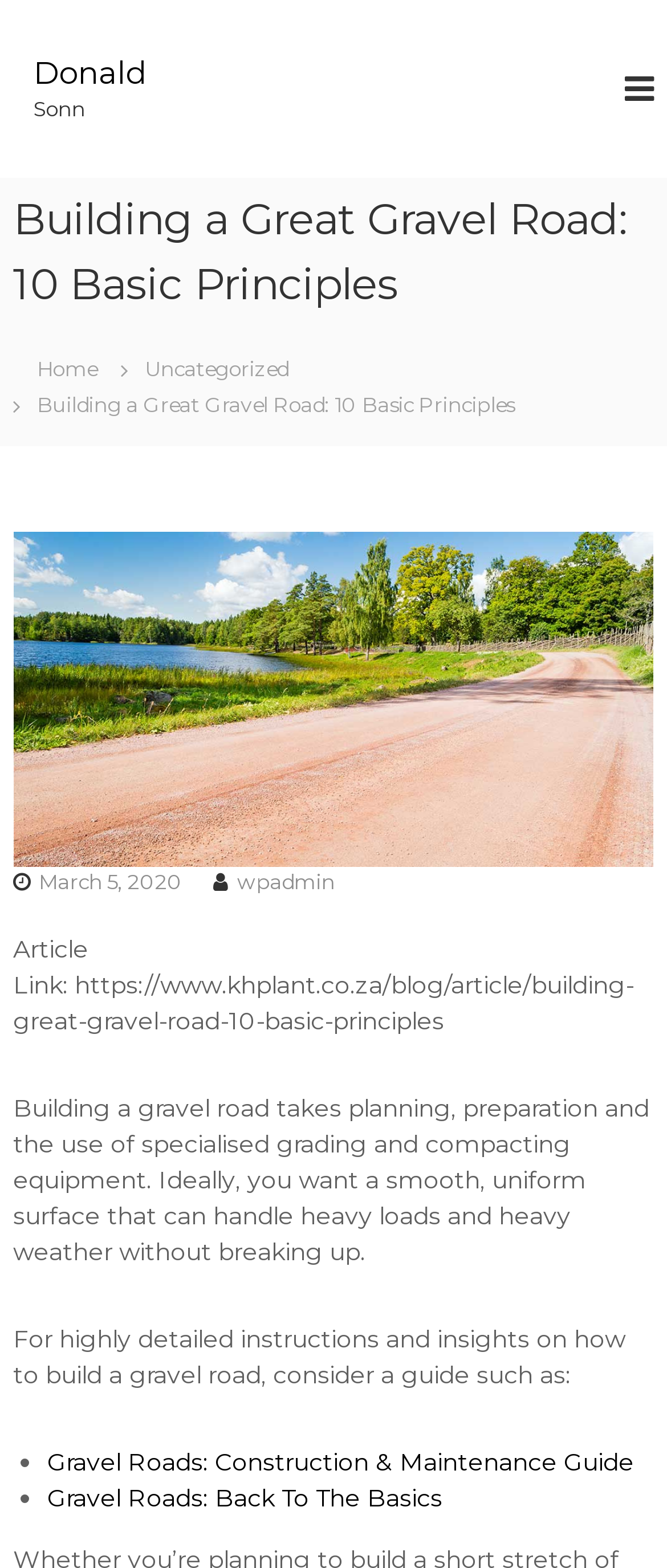Answer the question with a single word or phrase: 
Who is the author of the article?

Donald